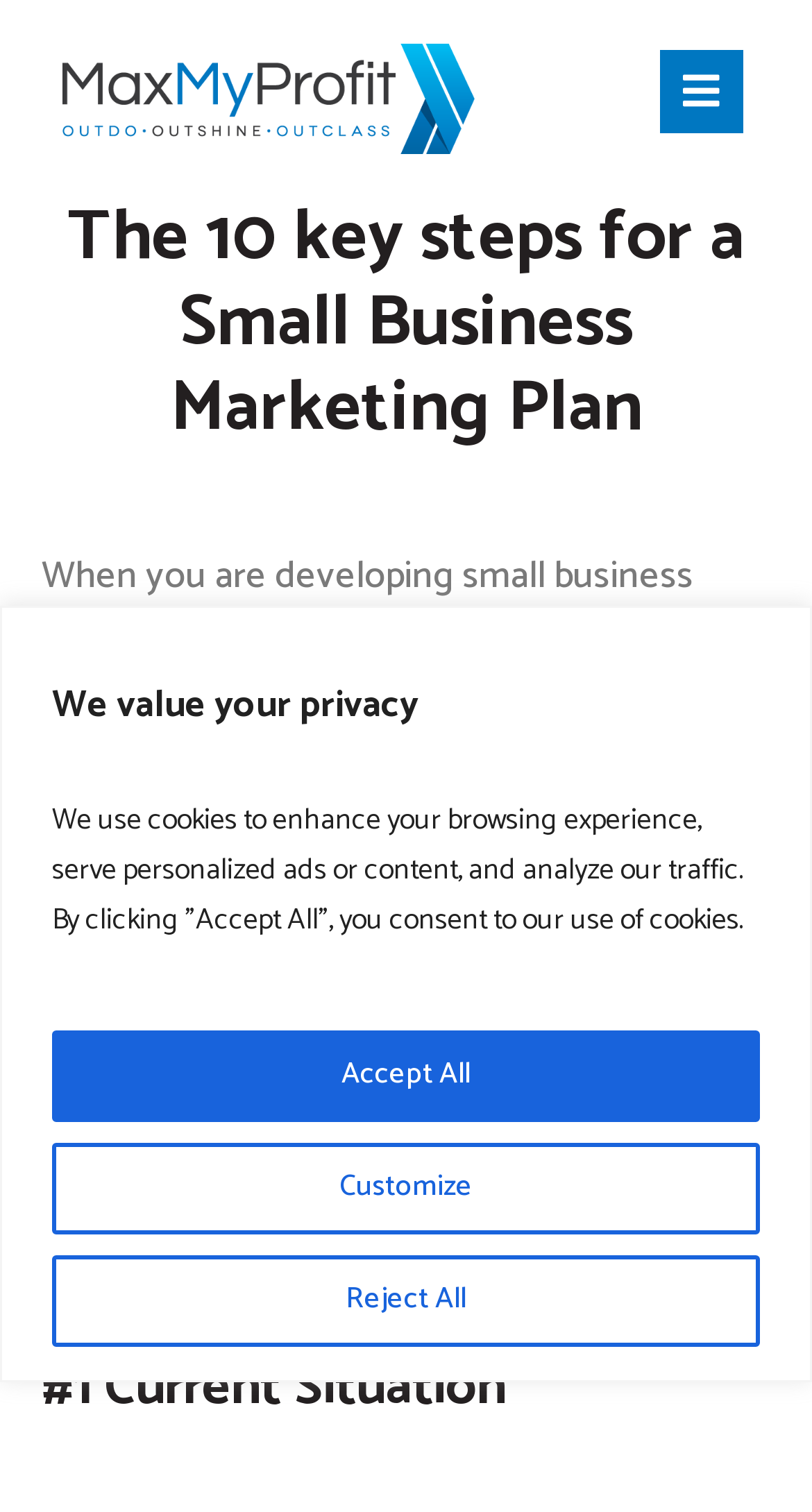Bounding box coordinates are to be given in the format (top-left x, top-left y, bottom-right x, bottom-right y). All values must be floating point numbers between 0 and 1. Provide the bounding box coordinate for the UI element described as: Customize

[0.064, 0.755, 0.936, 0.816]